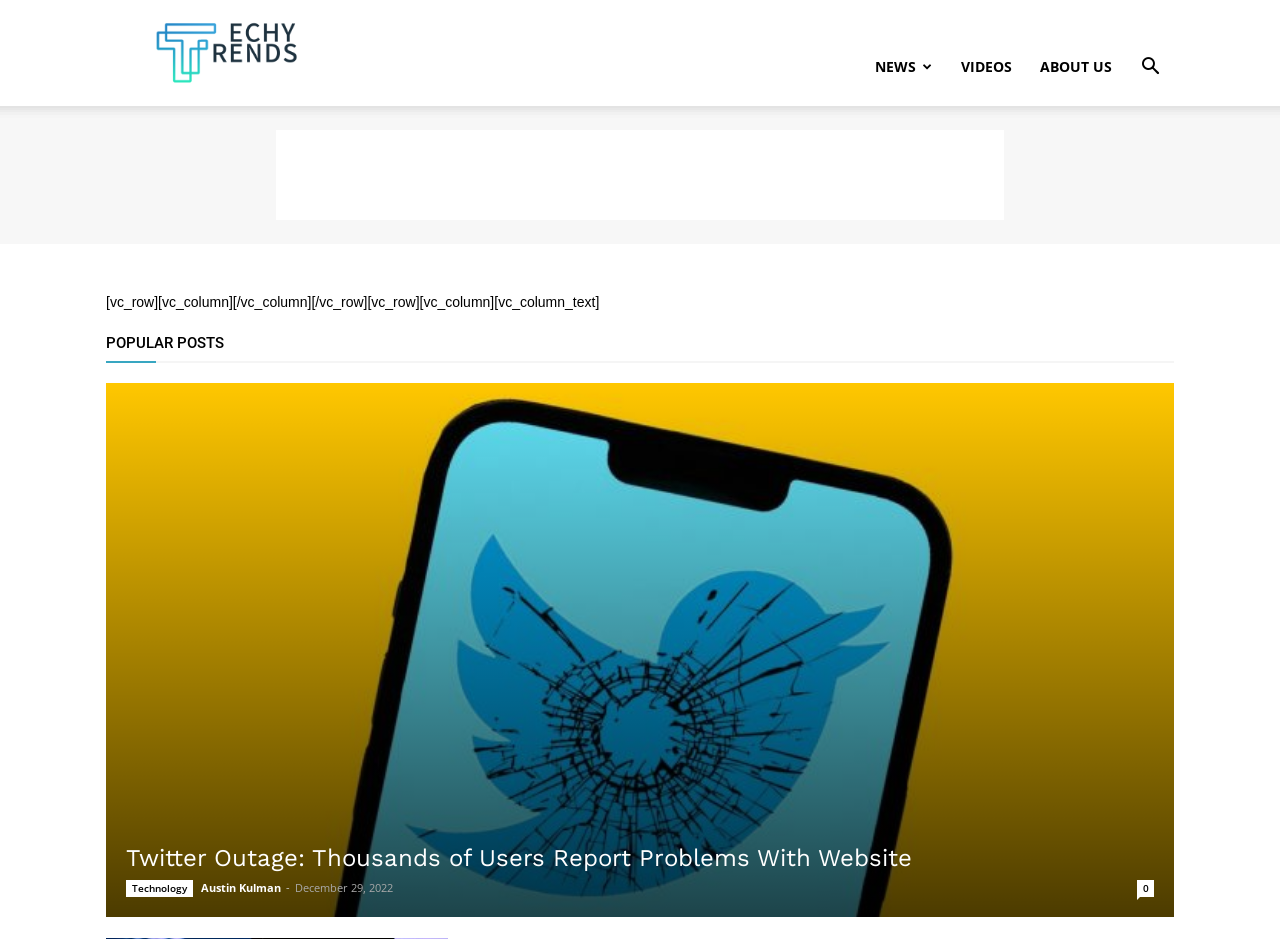Please predict the bounding box coordinates (top-left x, top-left y, bottom-right x, bottom-right y) for the UI element in the screenshot that fits the description: aria-label="Advertisement" name="aswift_0" title="Advertisement"

[0.216, 0.138, 0.784, 0.234]